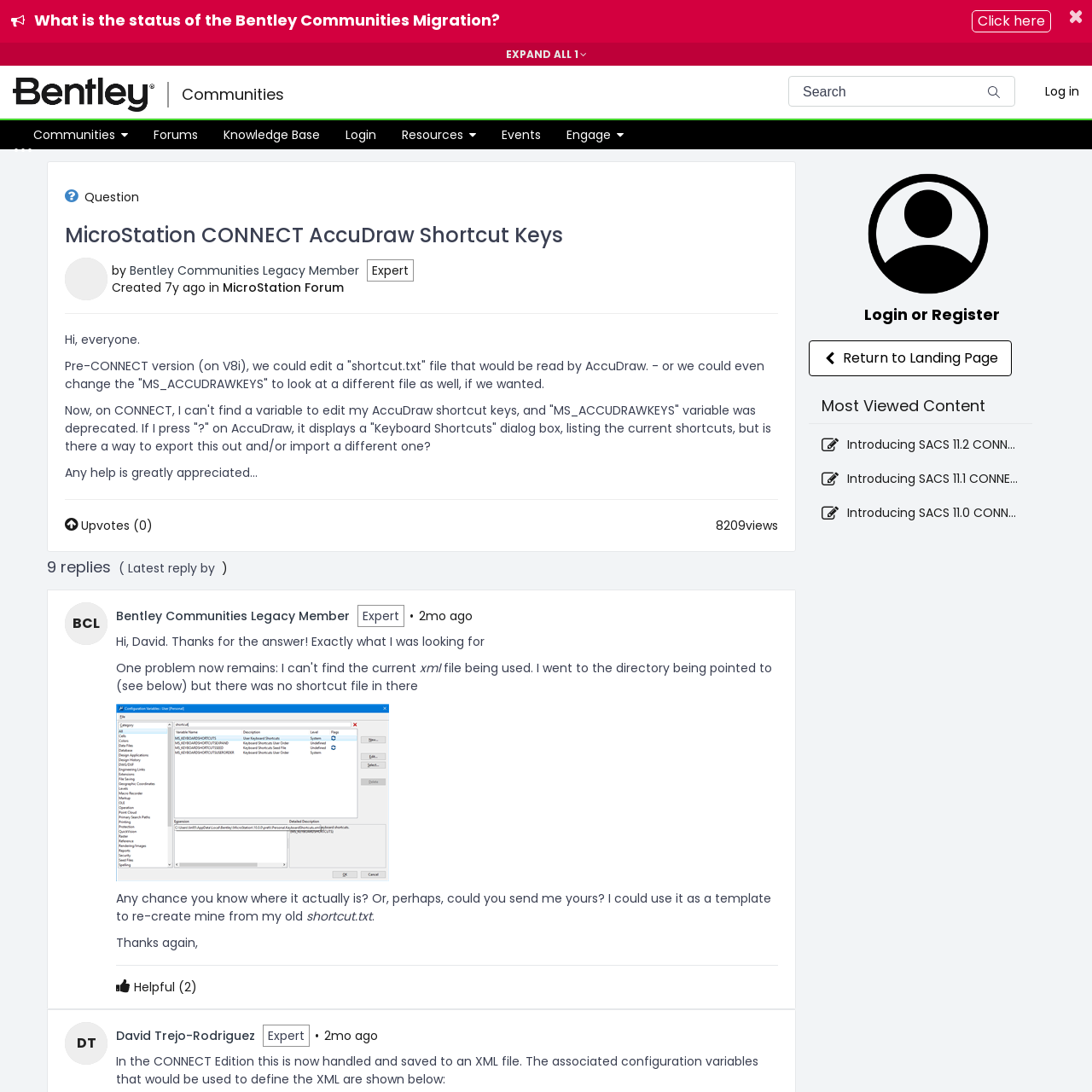How many replies are there to the forum post?
Please give a detailed and elaborate answer to the question.

There are 9 replies to the forum post, which is indicated by the text '9 replies' at the bottom of the post.